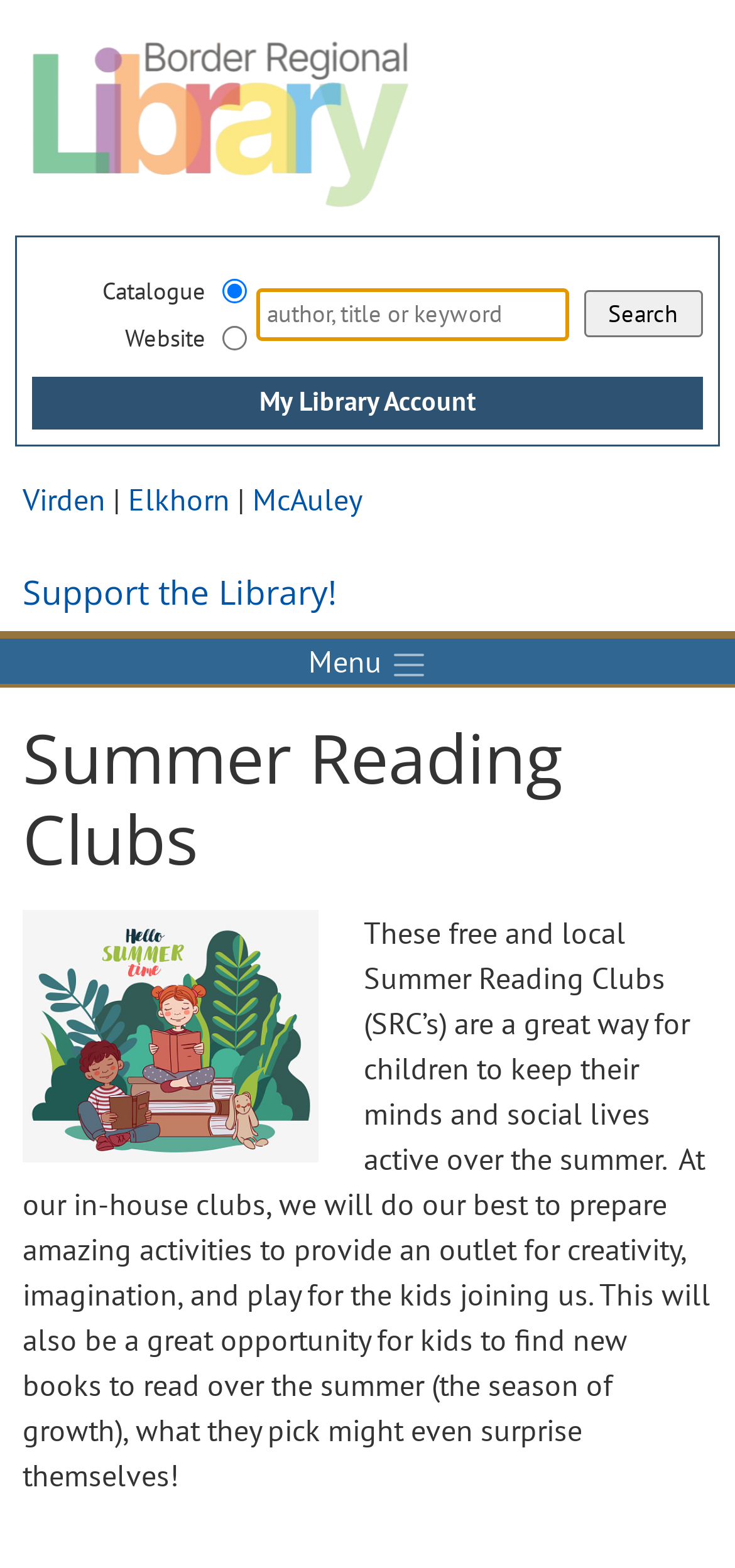Determine the bounding box coordinates for the HTML element mentioned in the following description: "Elkhorn". The coordinates should be a list of four floats ranging from 0 to 1, represented as [left, top, right, bottom].

[0.174, 0.306, 0.313, 0.33]